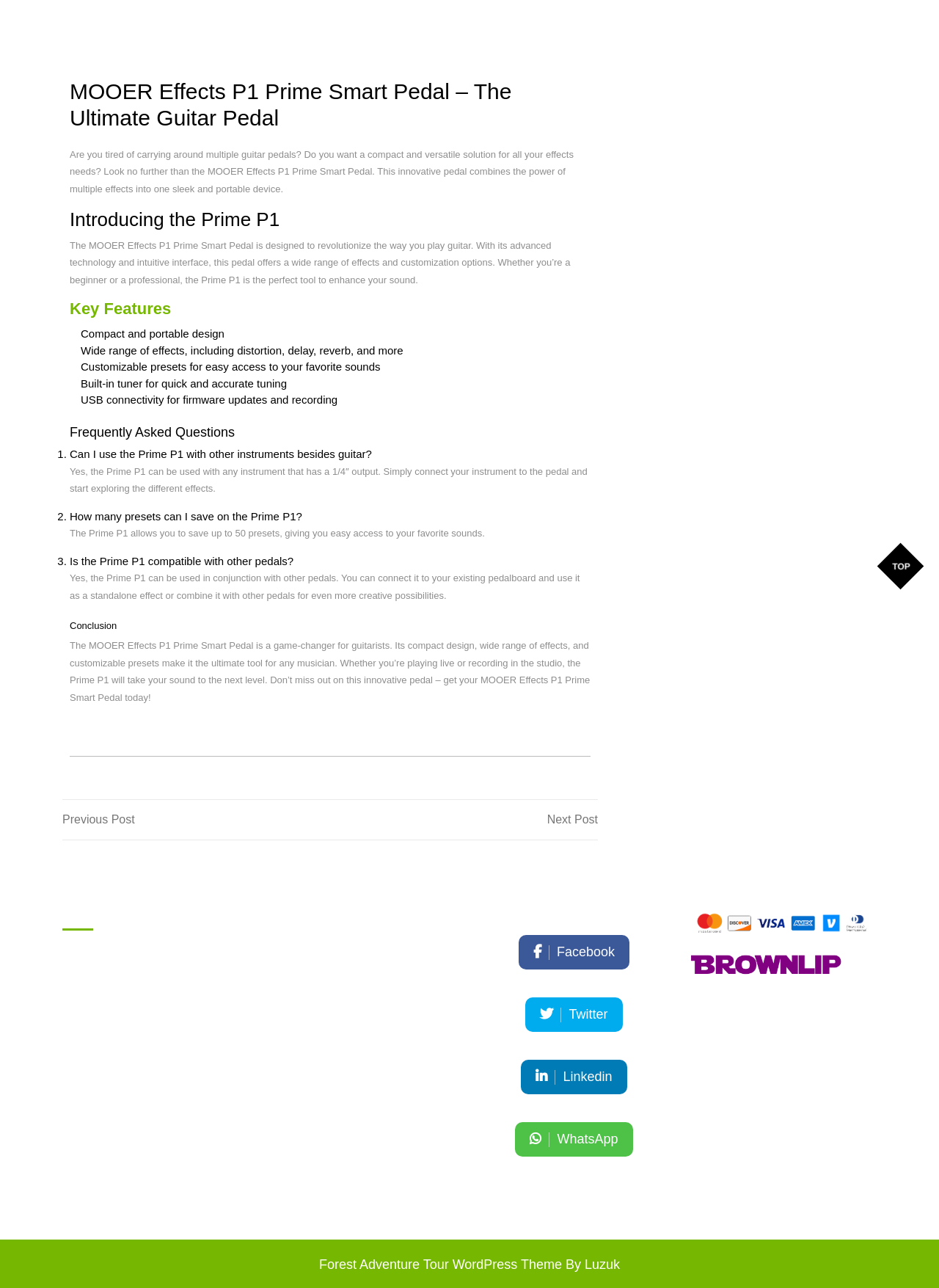Provide the bounding box coordinates for the UI element that is described by this text: "alt="TechDay logo"". The coordinates should be in the form of four float numbers between 0 and 1: [left, top, right, bottom].

None